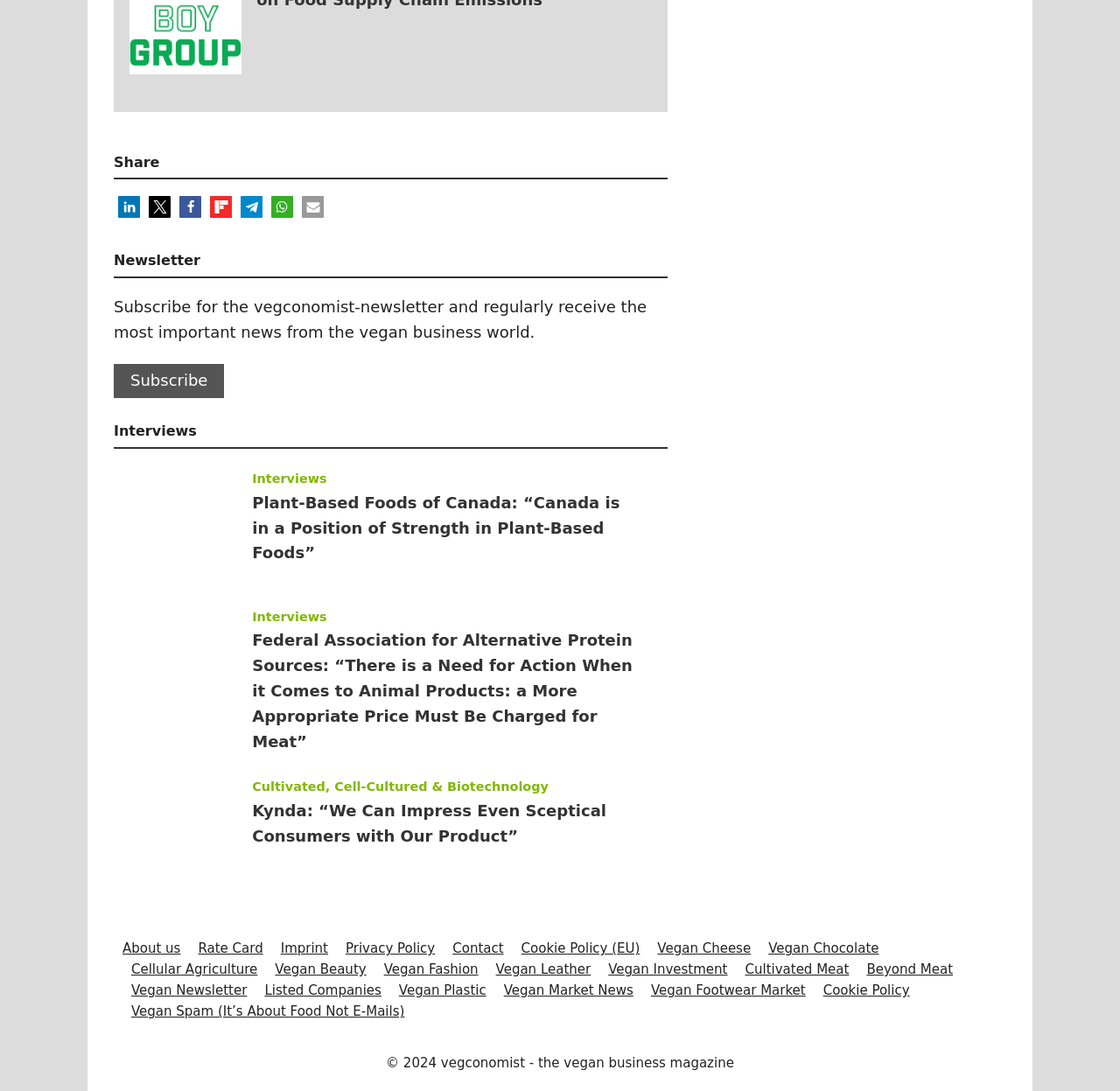Provide the bounding box coordinates of the HTML element this sentence describes: "Subscribe". The bounding box coordinates consist of four float numbers between 0 and 1, i.e., [left, top, right, bottom].

None